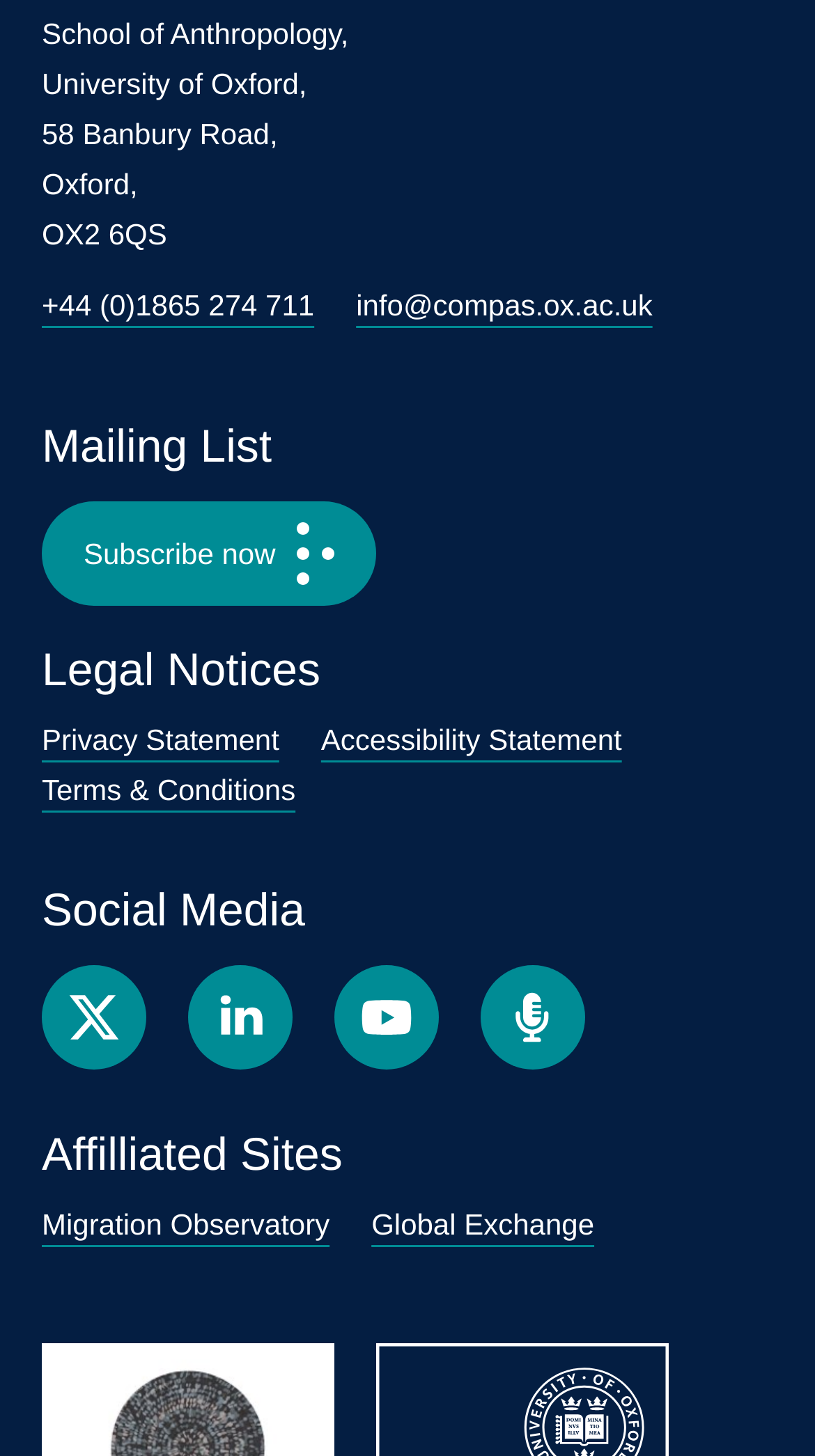Pinpoint the bounding box coordinates of the clickable area necessary to execute the following instruction: "View the privacy statement". The coordinates should be given as four float numbers between 0 and 1, namely [left, top, right, bottom].

[0.051, 0.497, 0.343, 0.519]